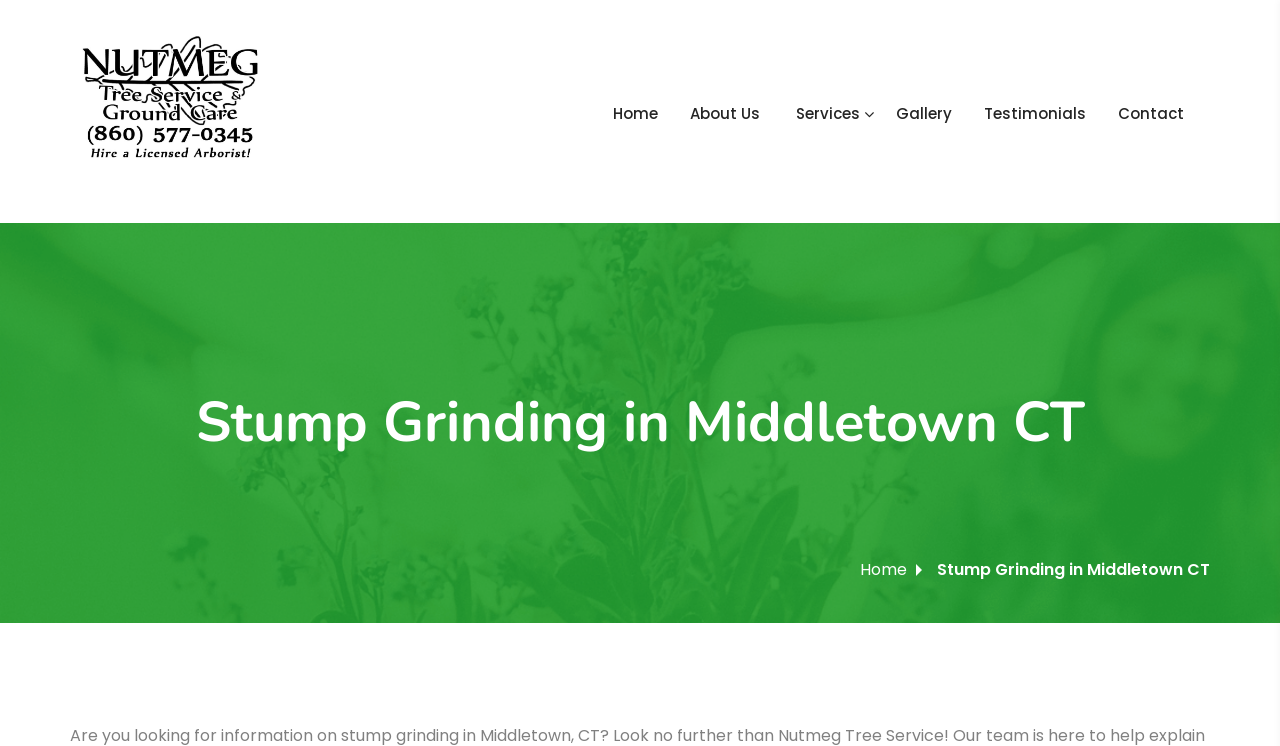Bounding box coordinates are to be given in the format (top-left x, top-left y, bottom-right x, bottom-right y). All values must be floating point numbers between 0 and 1. Provide the bounding box coordinate for the UI element described as: Services

[0.606, 0.09, 0.688, 0.216]